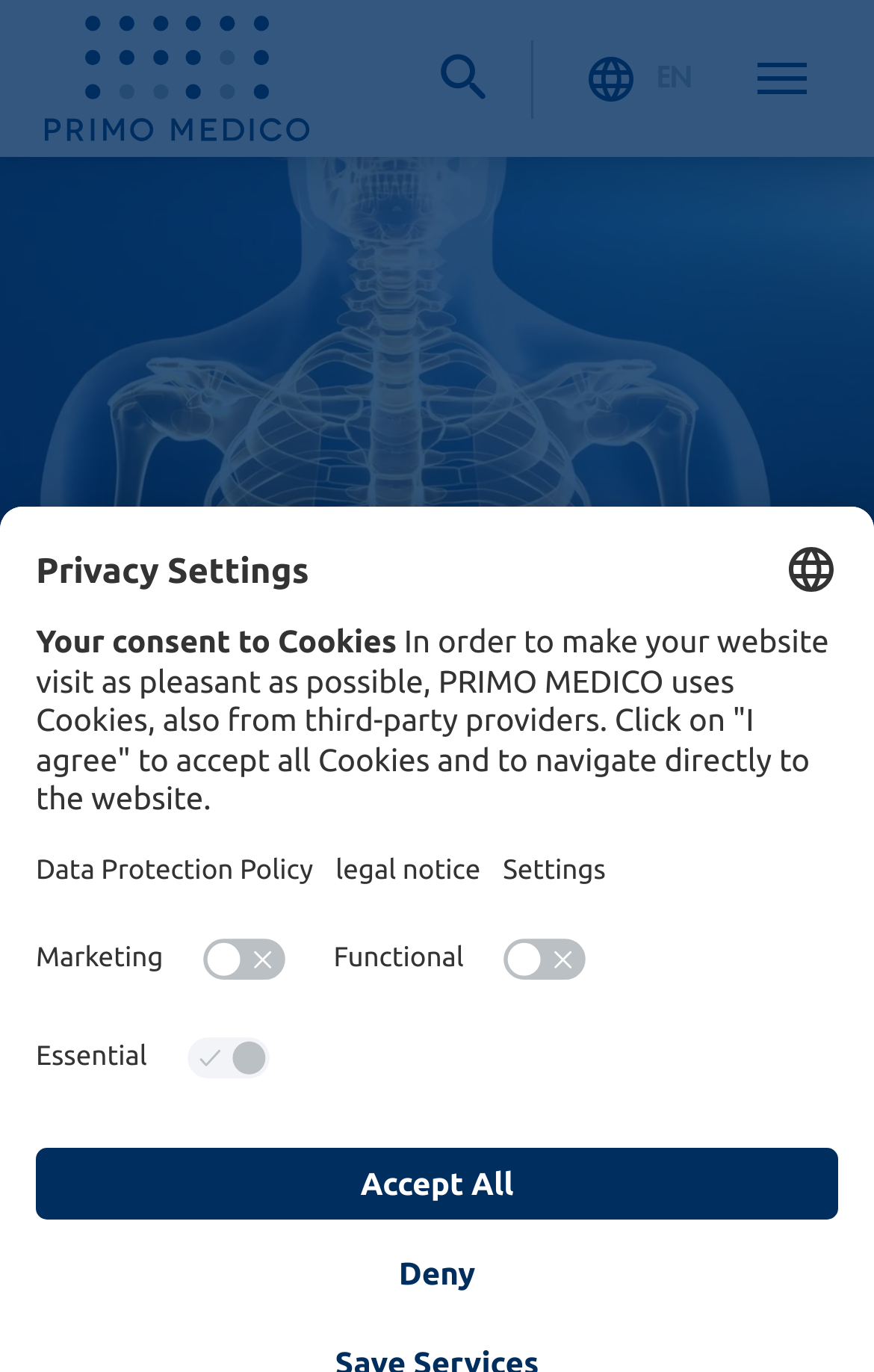Determine the bounding box coordinates for the clickable element required to fulfill the instruction: "Select language". Provide the coordinates as four float numbers between 0 and 1, i.e., [left, top, right, bottom].

[0.897, 0.396, 0.959, 0.435]